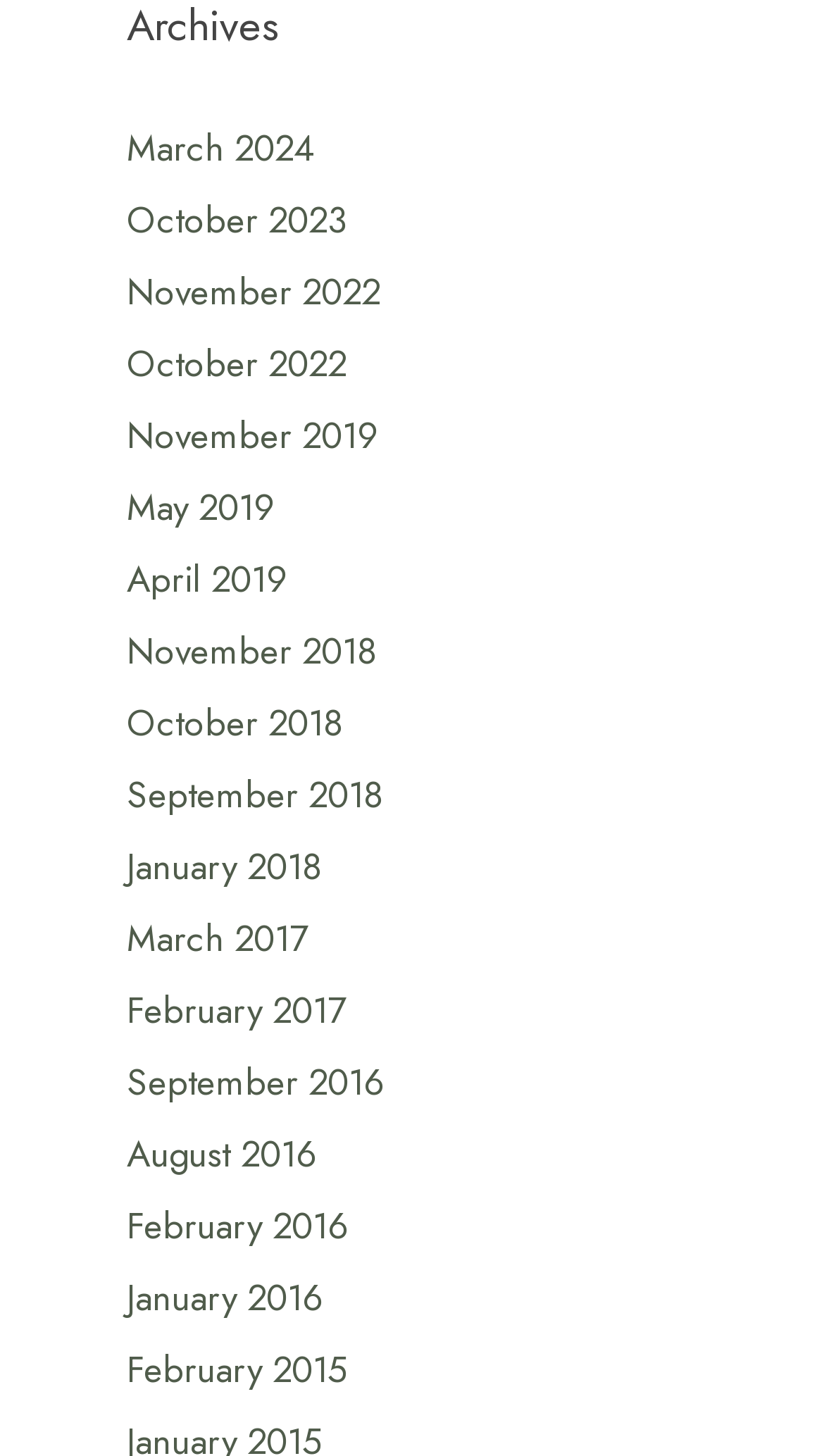How many links are available for the month of February?
Can you offer a detailed and complete answer to this question?

I scanned the list of links on the webpage and found that there are three links available for the month of February, which are February 2017, February 2016, and February 2015.